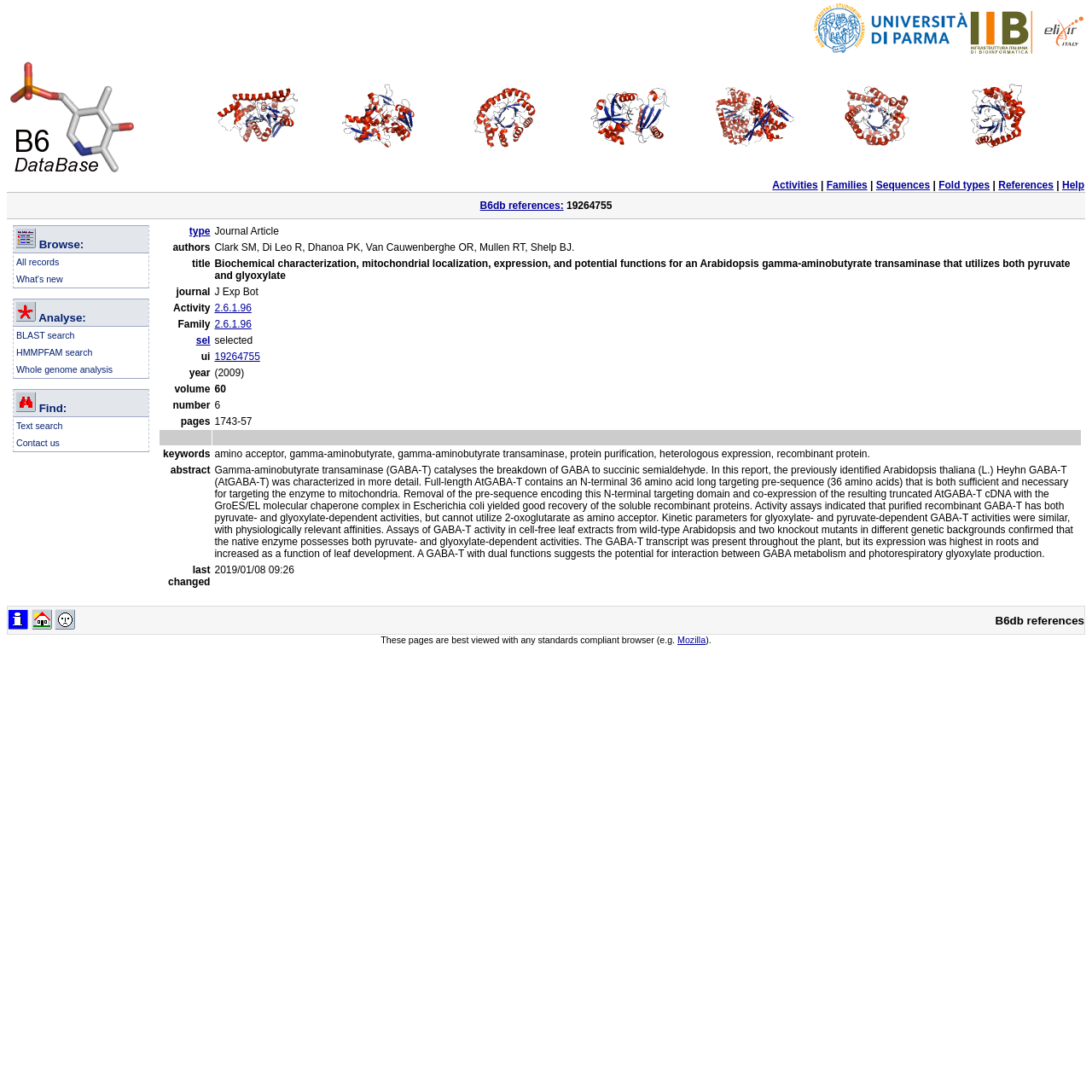Analyze the image and answer the question with as much detail as possible: 
How many fold types are there?

I counted the number of fold types by looking at the images with labels 'FOLD TYPE I' to 'FOLD TYPE VII' in the table.